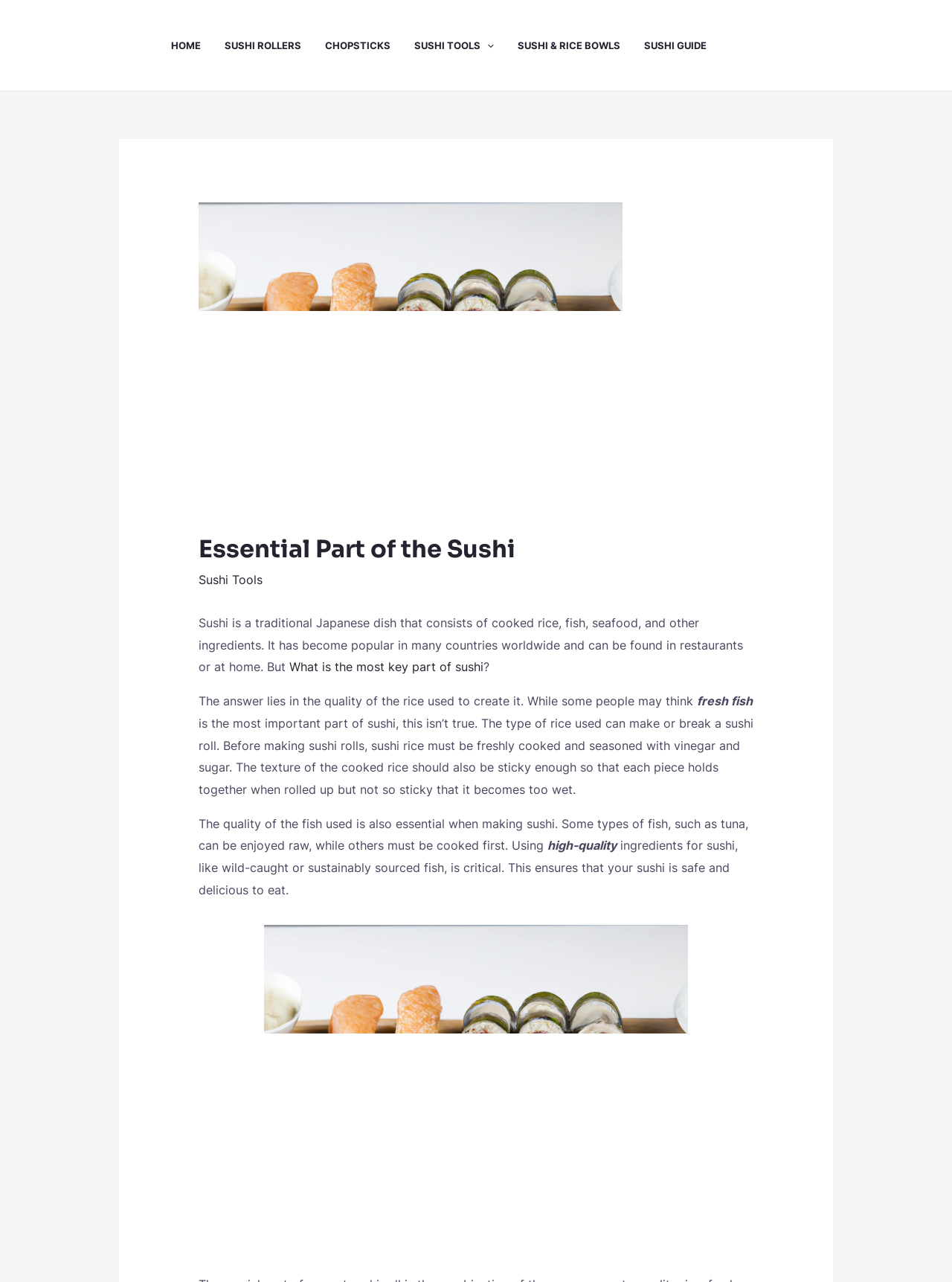Can you determine the main header of this webpage?

Essential Part of the Sushi